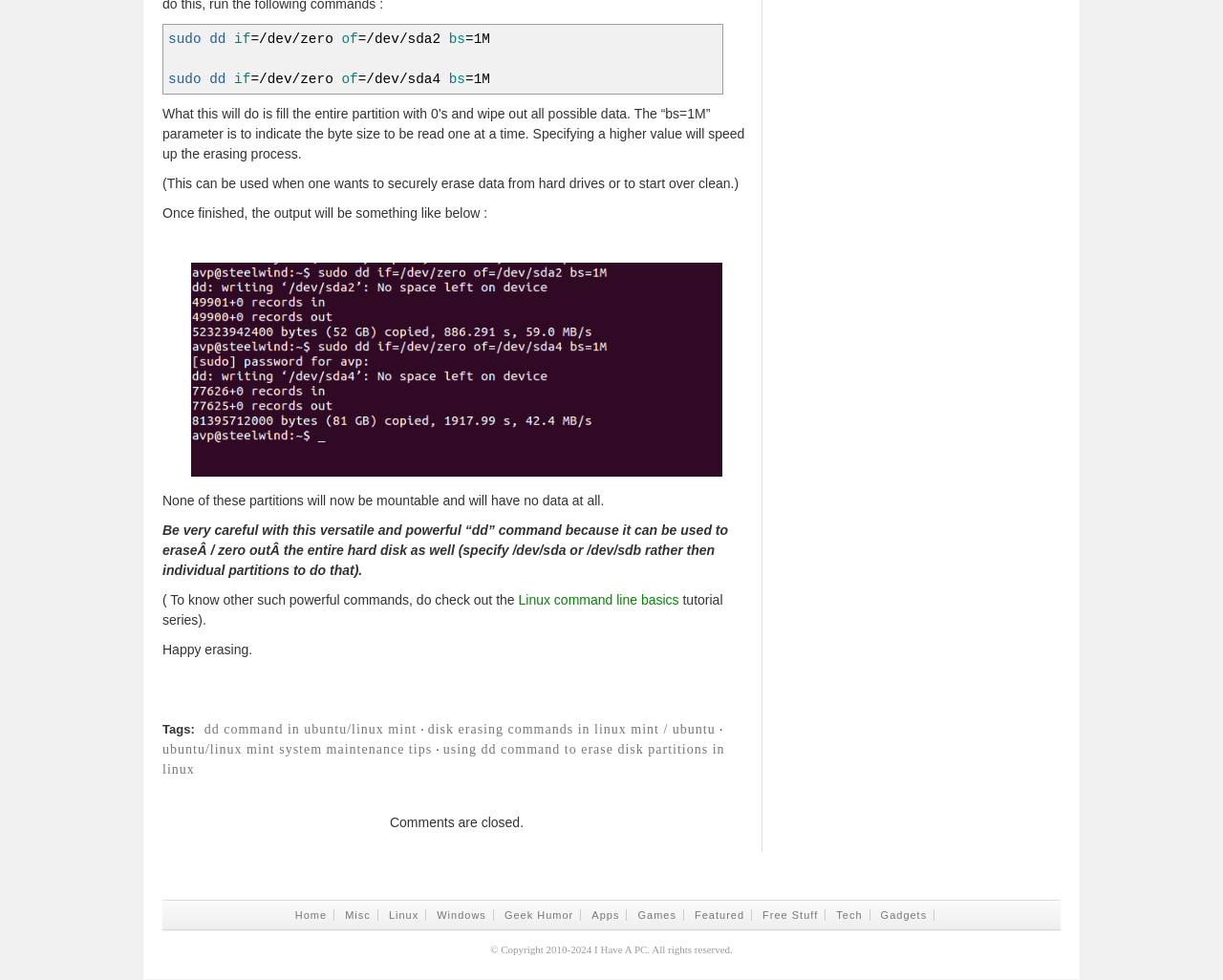Determine the bounding box coordinates for the area that should be clicked to carry out the following instruction: "Leave a reply".

None